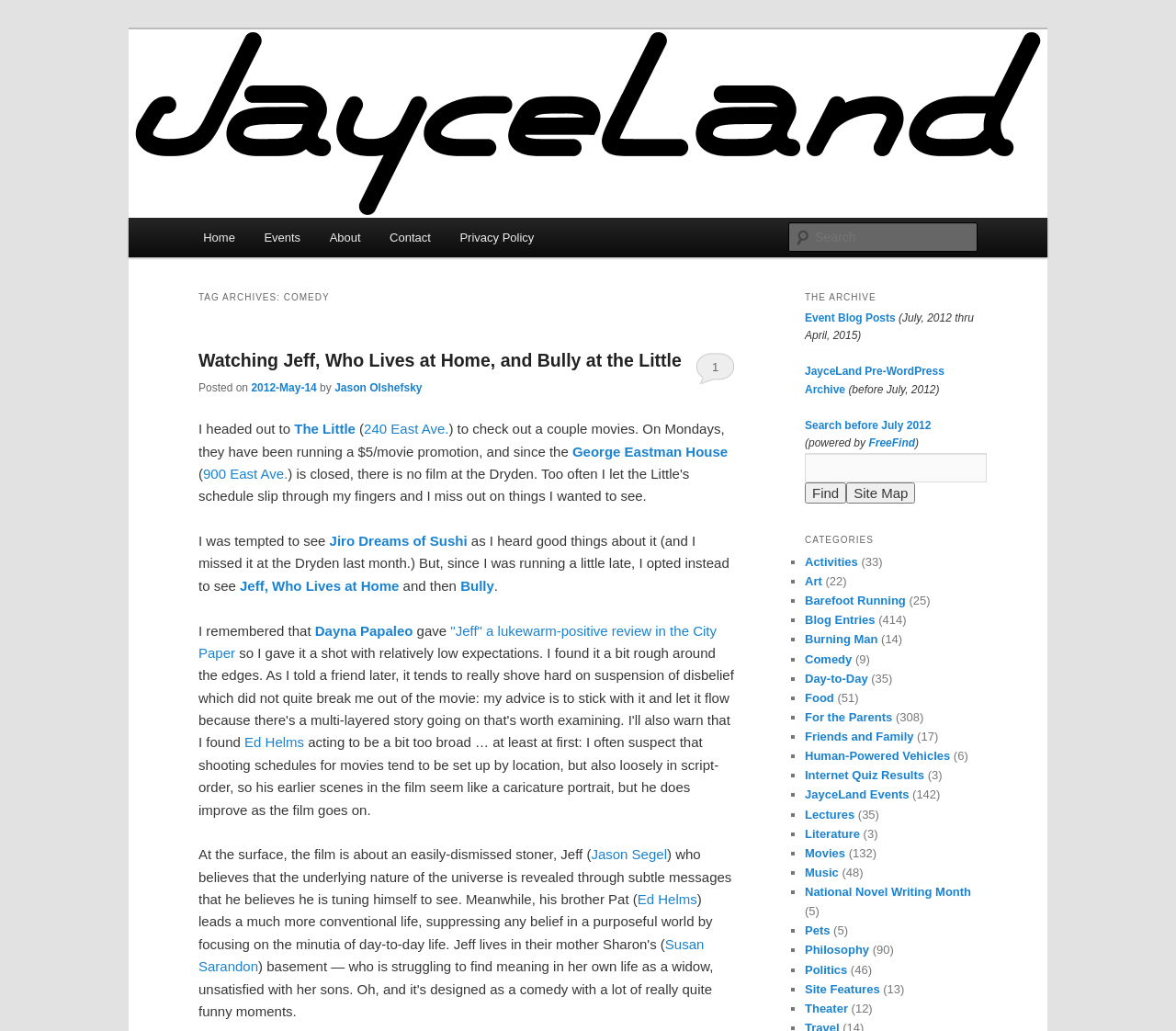Ascertain the bounding box coordinates for the UI element detailed here: "Jeannie Mai". The coordinates should be provided as [left, top, right, bottom] with each value being a float between 0 and 1.

None